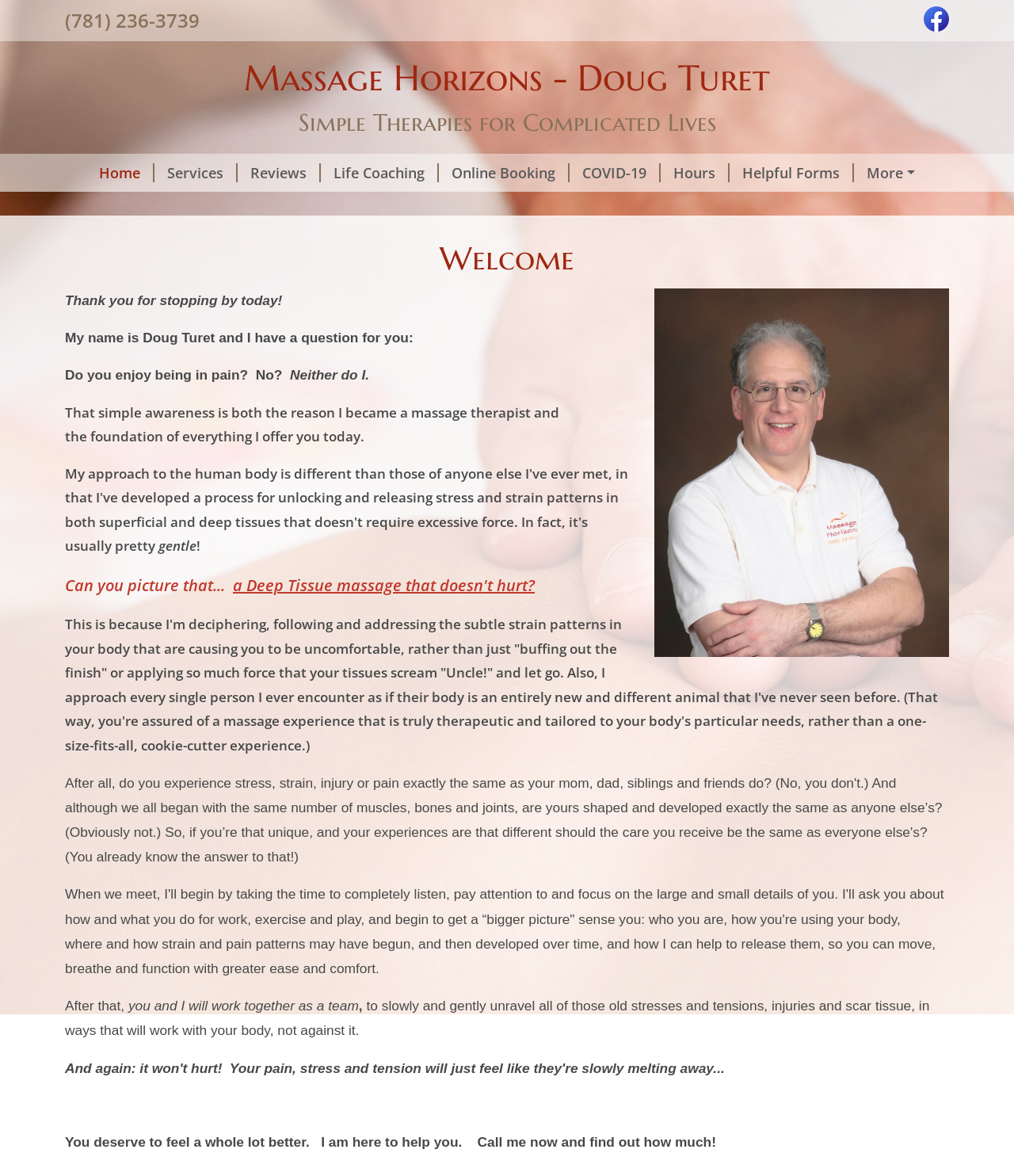What is the purpose of the massage therapy?
Identify the answer in the screenshot and reply with a single word or phrase.

to release strain and pain patterns